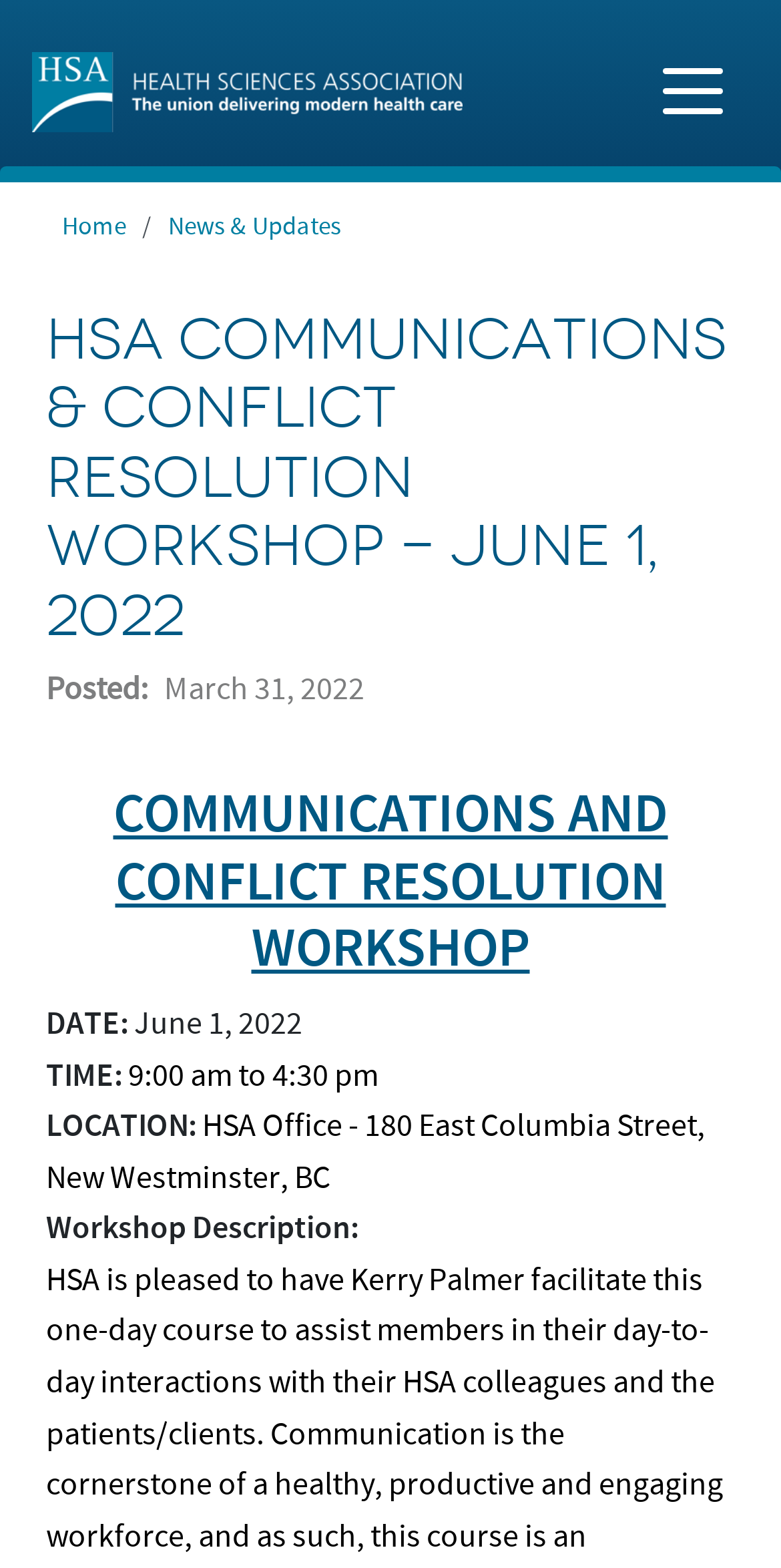Could you please study the image and provide a detailed answer to the question:
What is the location of the HSA Office?

I found the answer by looking at the workshop details section, where it says 'LOCATION: HSA Office - 180 East Columbia Street, New Westminster, BC'.